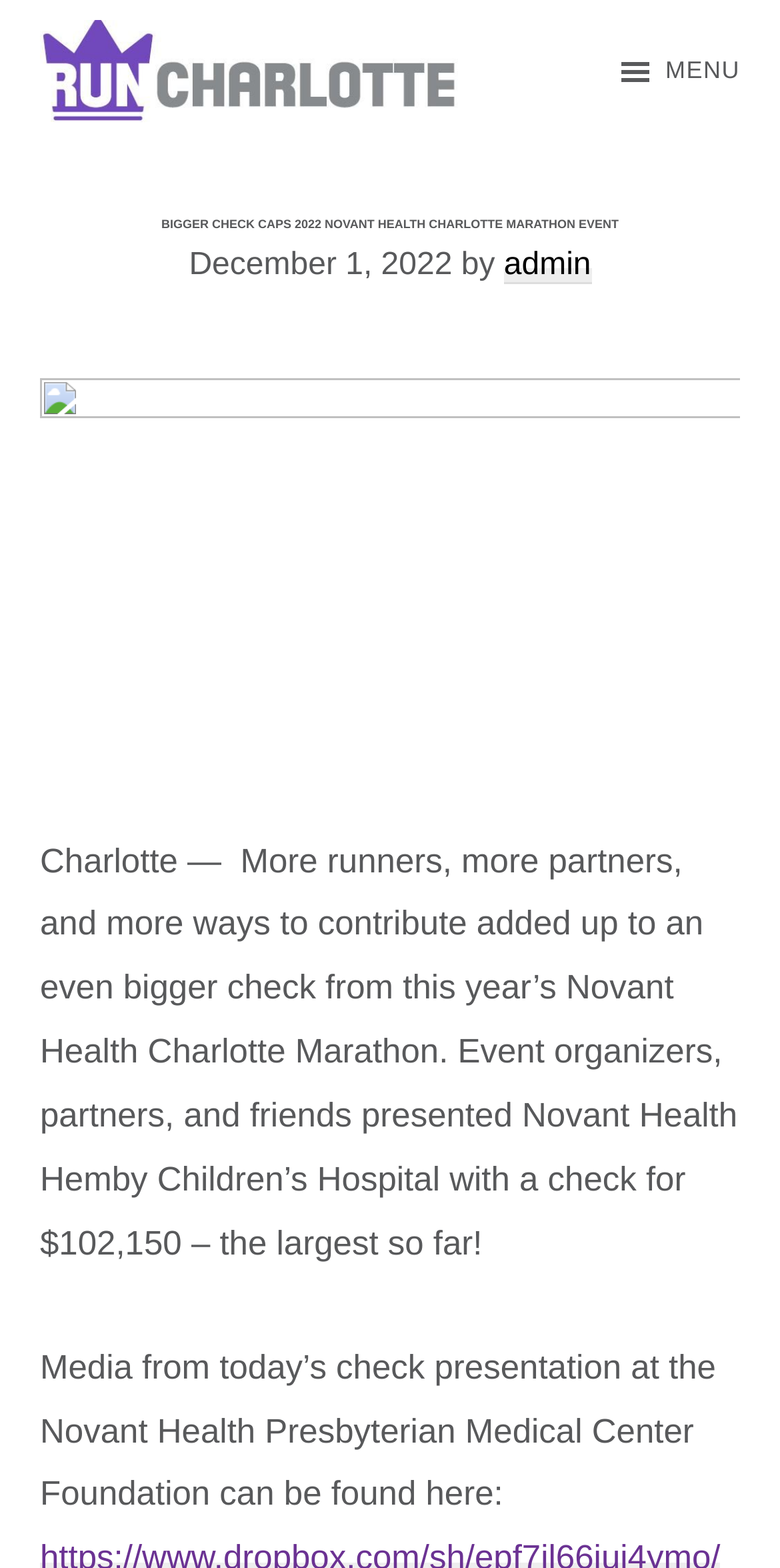Respond with a single word or phrase for the following question: 
What is the name of the hospital that received the check?

Novant Health Hemby Children’s Hospital